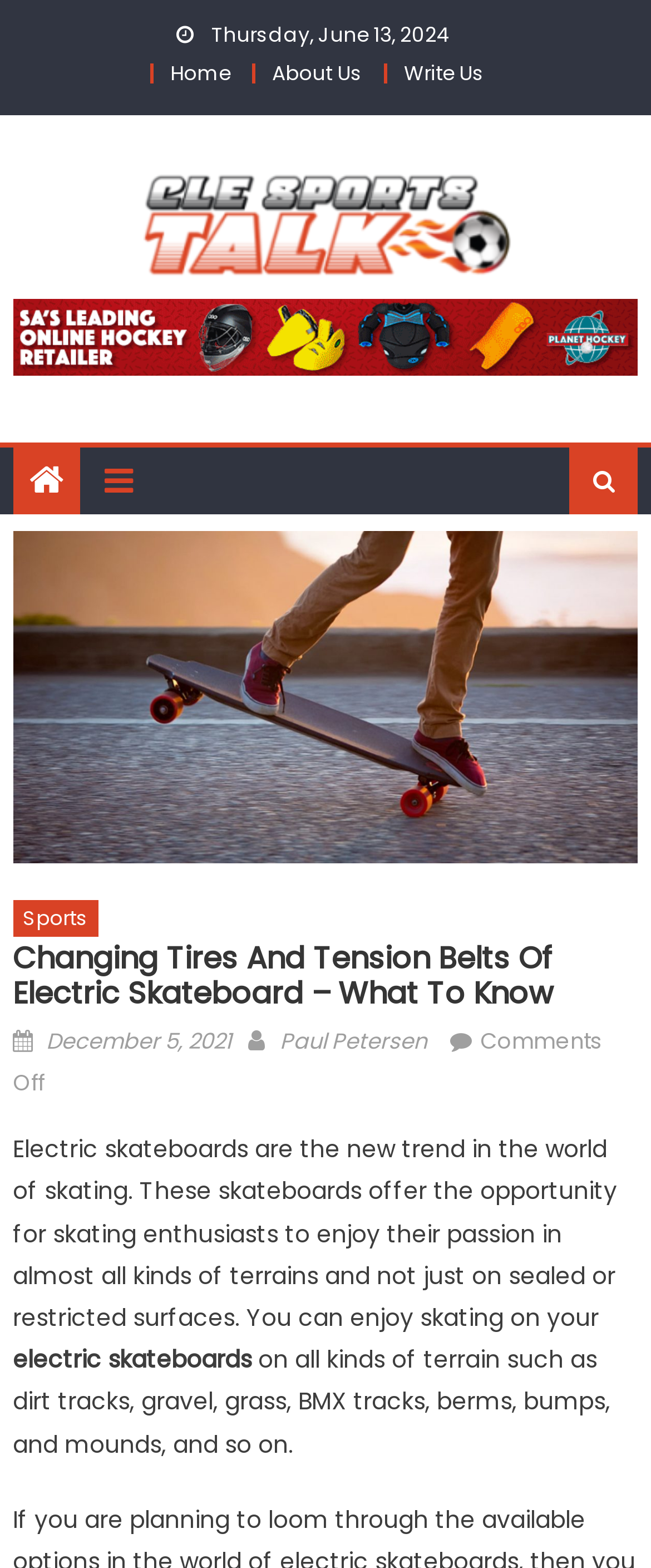What type of skateboards are being discussed?
Respond to the question with a single word or phrase according to the image.

Electric skateboards